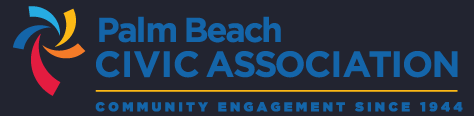Please examine the image and provide a detailed answer to the question: What year is mentioned in the slogan?

The slogan 'COMMUNITY ENGAGEMENT SINCE 1944' explicitly mentions the year 1944, which is the year the Palm Beach Civic Association was established, highlighting its long-standing commitment to community involvement and service.